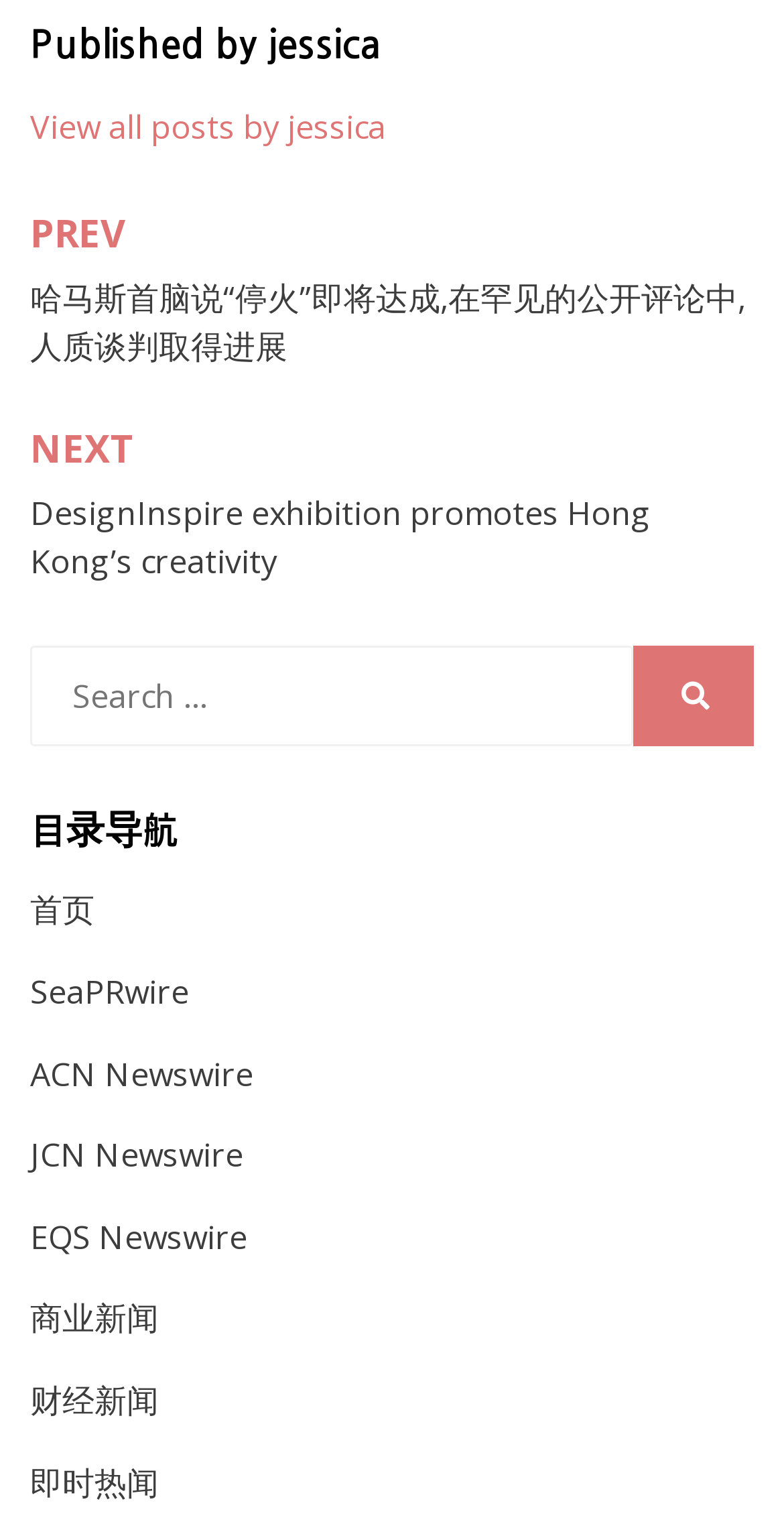Identify the bounding box coordinates of the clickable region to carry out the given instruction: "Go to homepage".

[0.038, 0.58, 0.121, 0.609]